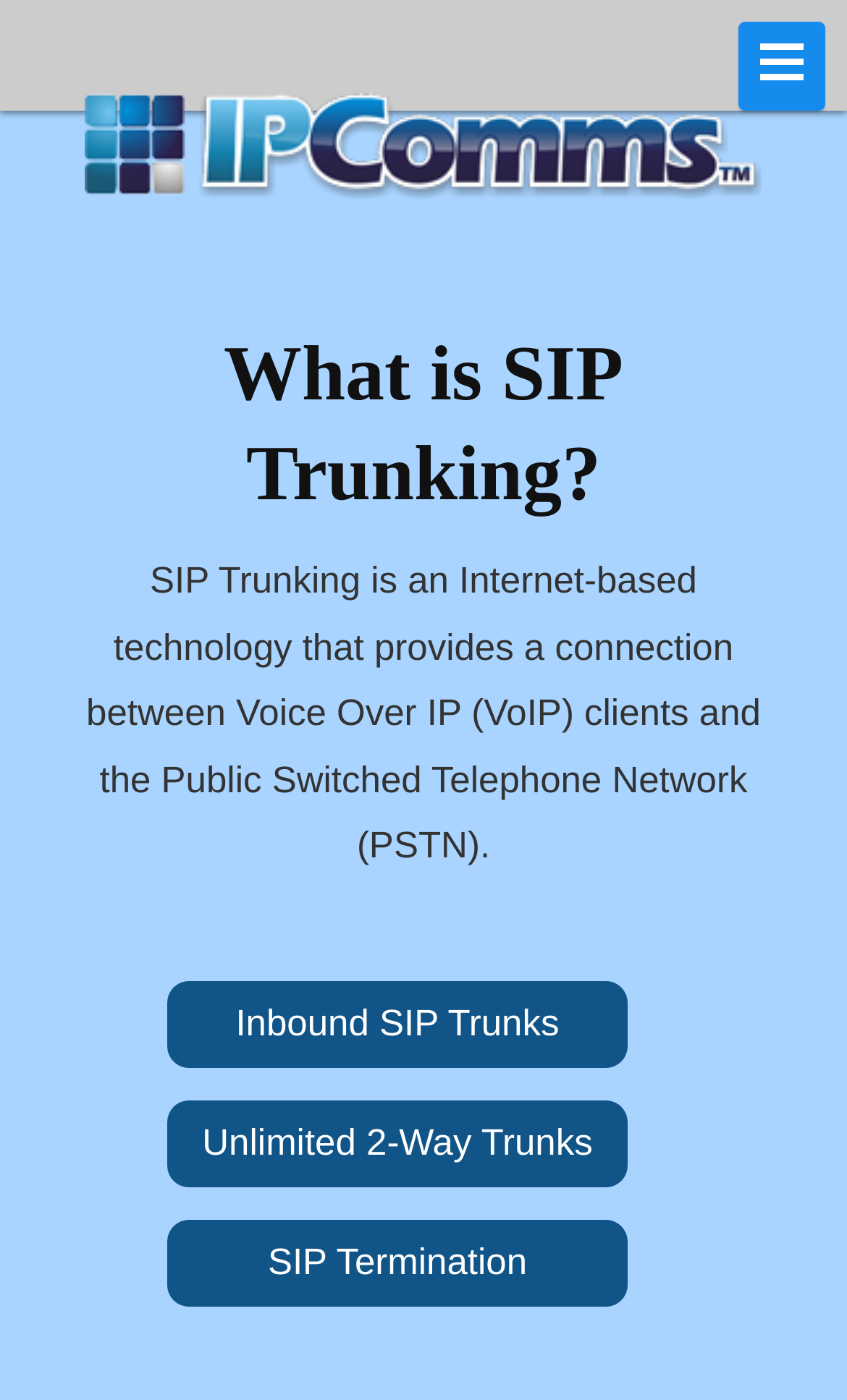Given the description of the UI element: "alt="Reflect Dream Do"", predict the bounding box coordinates in the form of [left, top, right, bottom], with each value being a float between 0 and 1.

None